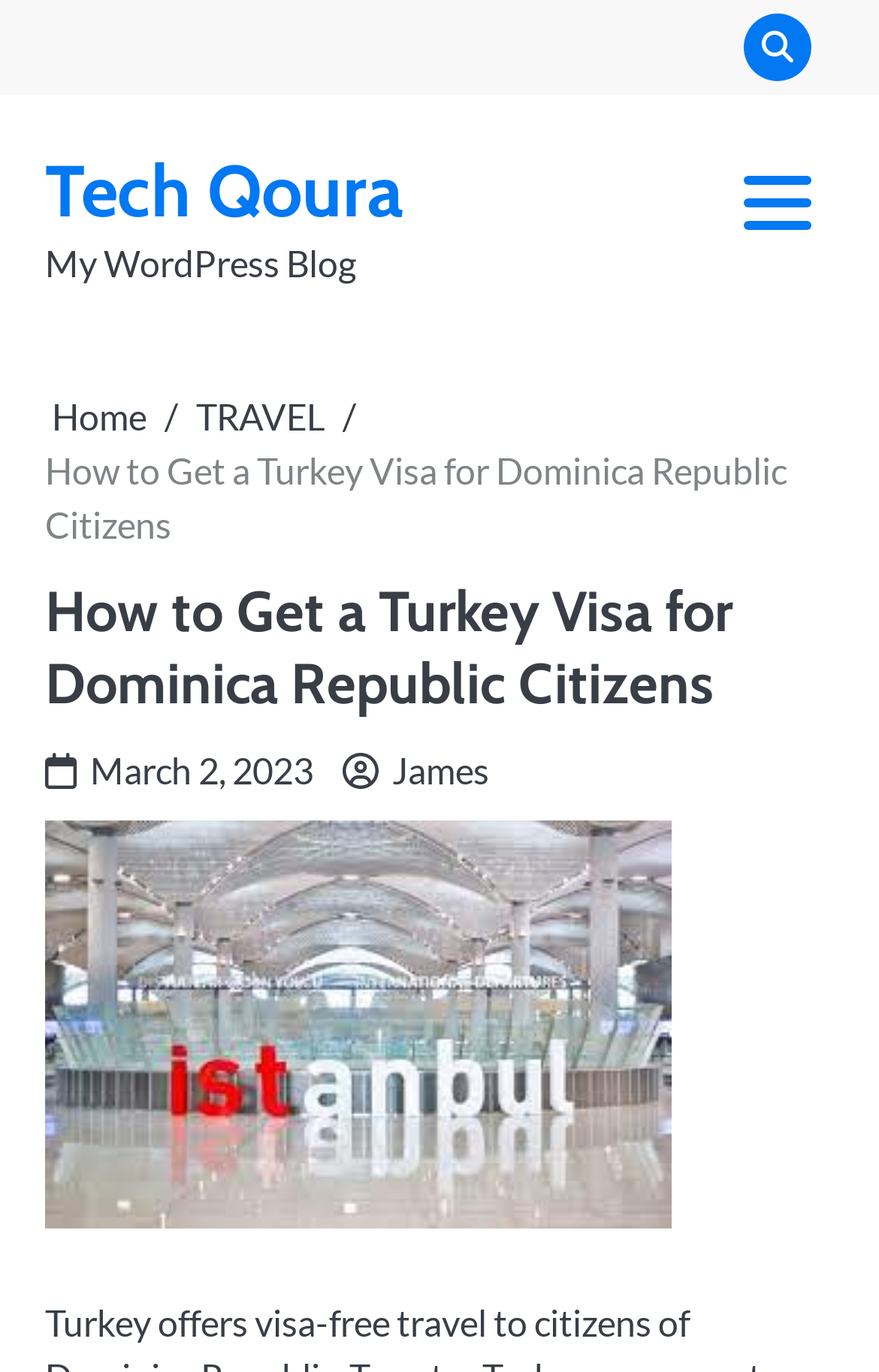Give a one-word or one-phrase response to the question: 
What is the category of the current article?

TRAVEL